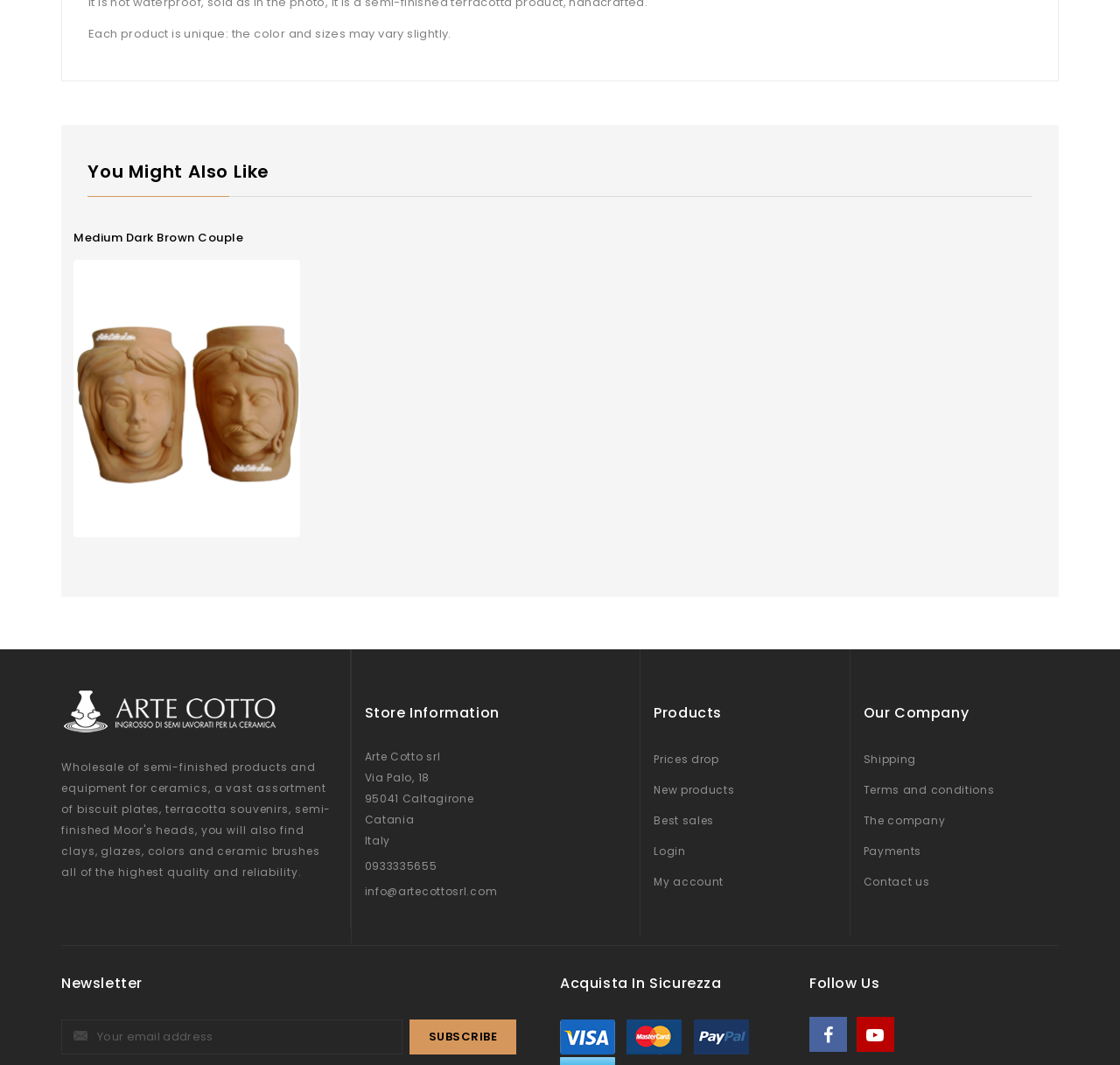Provide a one-word or brief phrase answer to the question:
What is the purpose of the 'Quick view' link?

To view product details